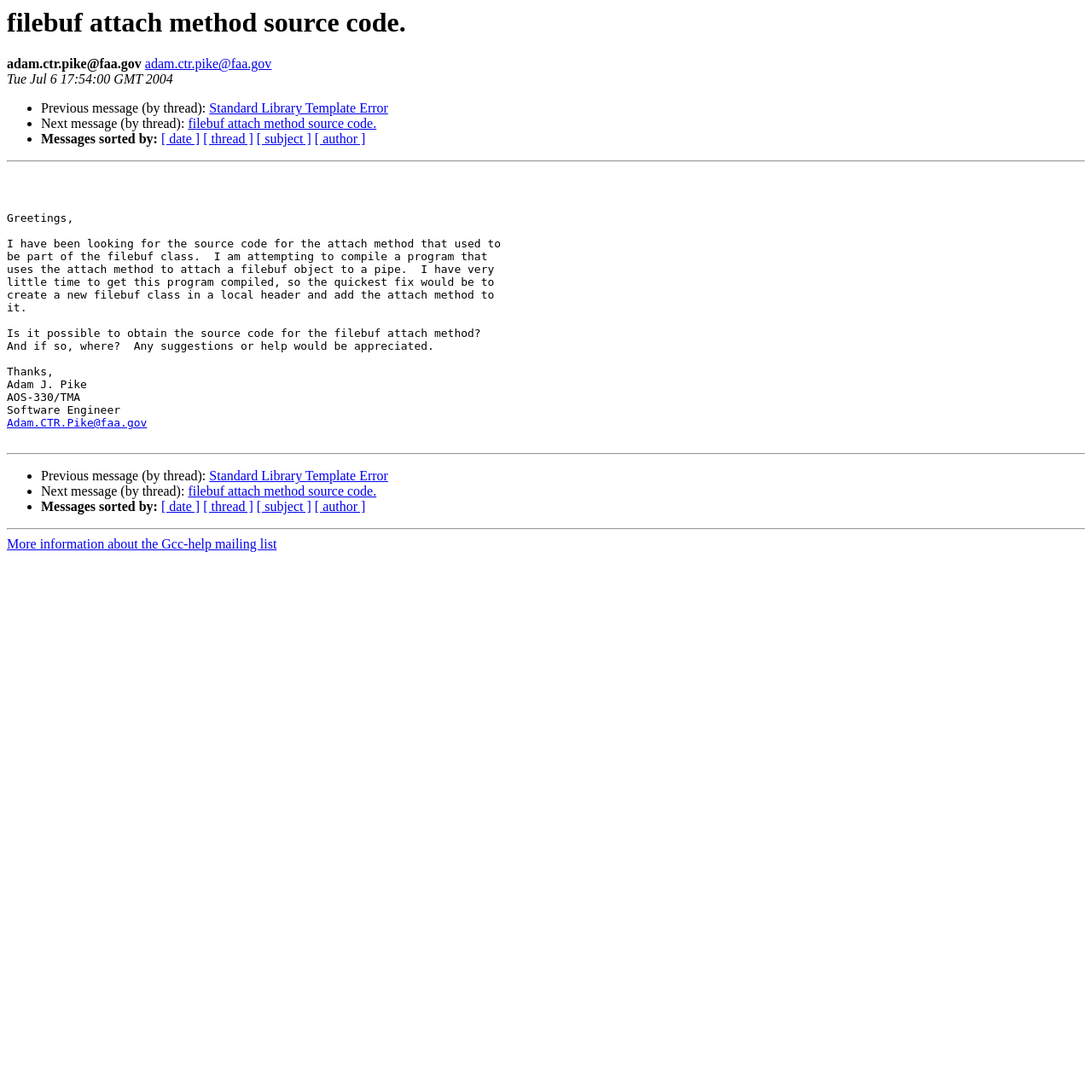Find the bounding box coordinates for the area that should be clicked to accomplish the instruction: "View previous message".

[0.192, 0.093, 0.355, 0.106]